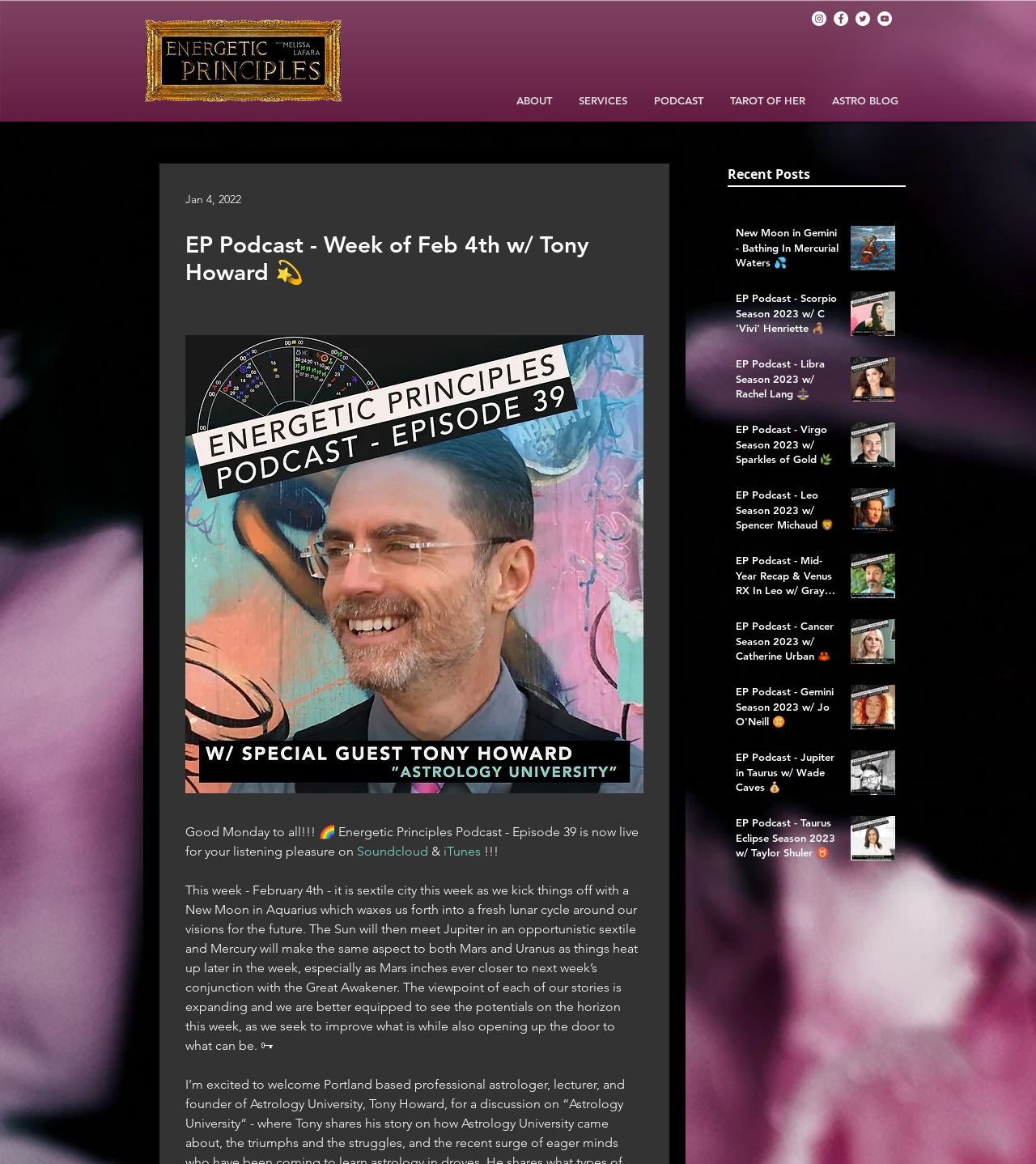Provide a brief response to the question below using one word or phrase:
What is the current podcast episode about?

New Moon in Aquarius